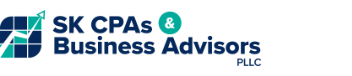What is the legal structure of SK CPAs & Business Advisors PLLC?
Answer the question with a single word or phrase, referring to the image.

Professional limited liability company